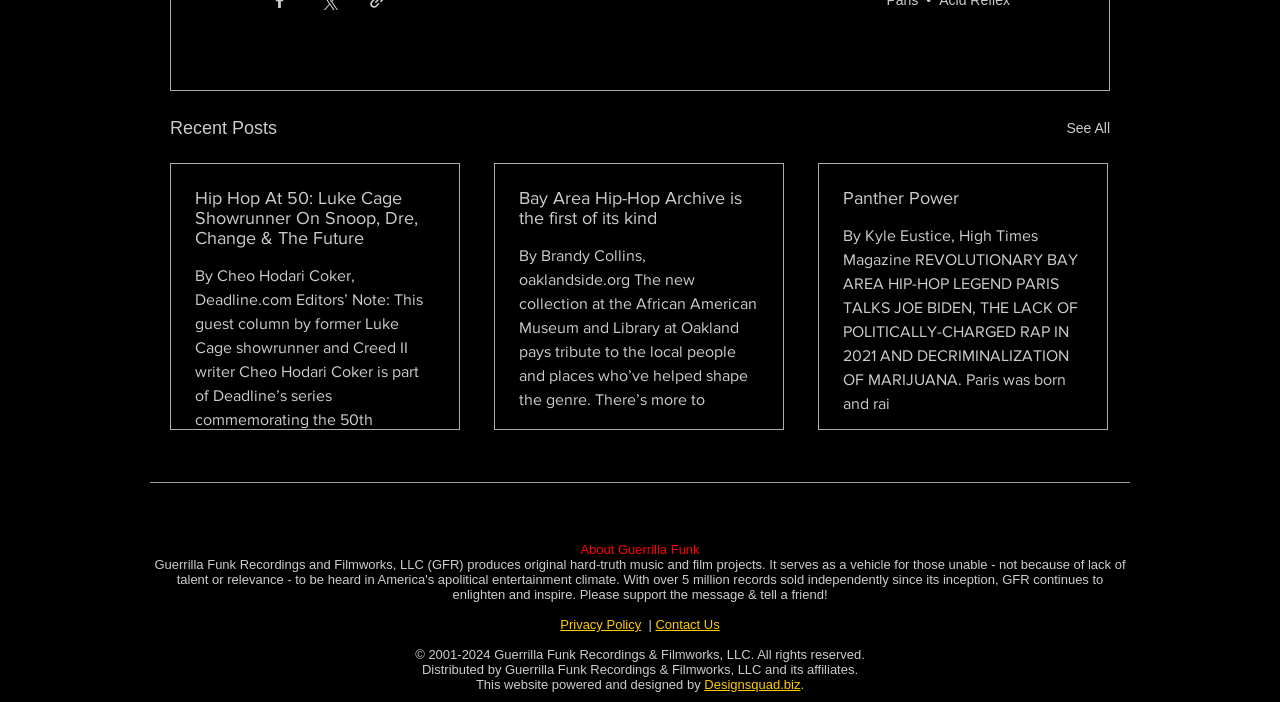What is the name of the company that designed the website?
Use the information from the image to give a detailed answer to the question.

I looked at the bottom of the webpage and found a static text element [120] that mentions the company that designed the website. The link [127] next to it points to Designsquad.biz, which is the company's website.